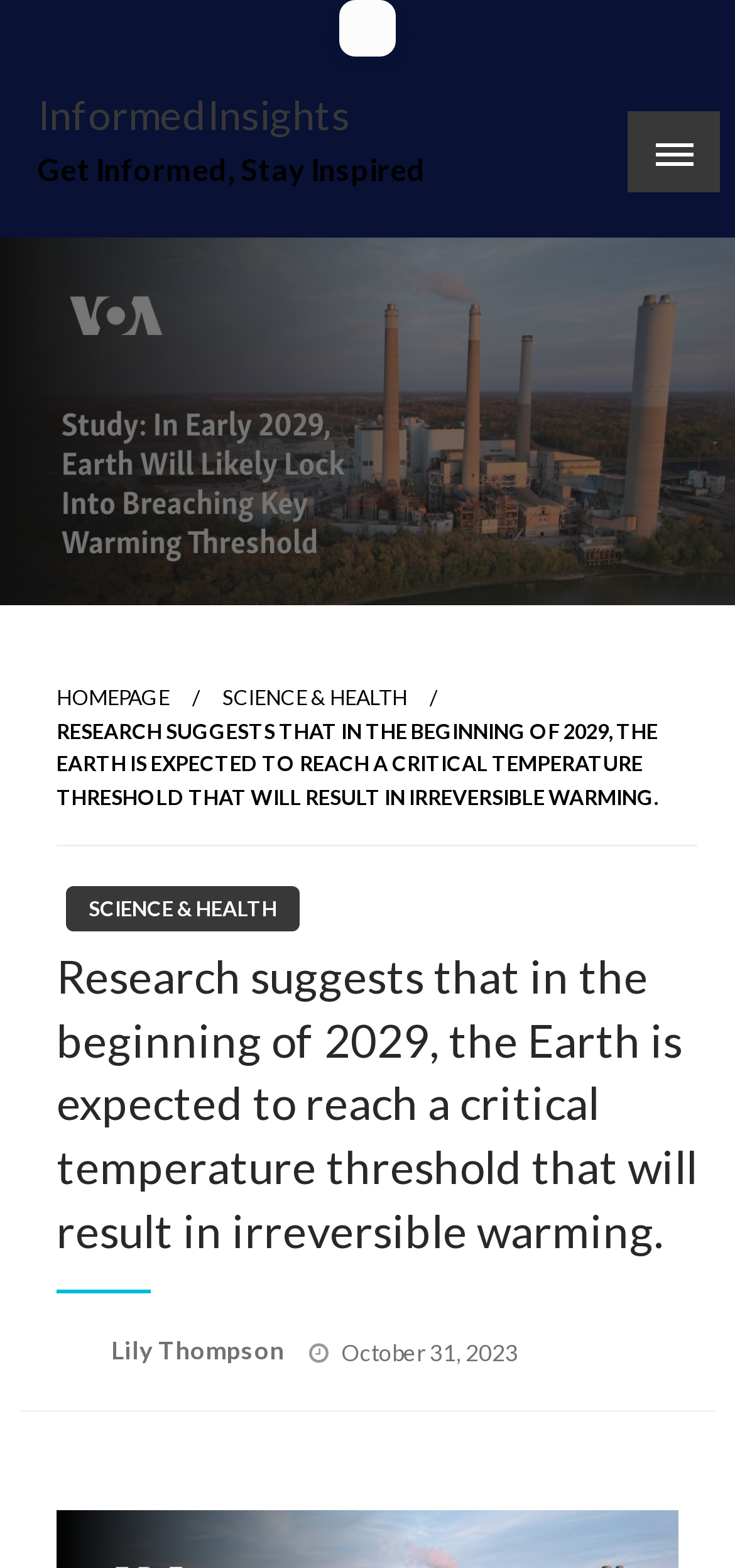When was the article posted?
Please give a detailed and elaborate answer to the question based on the image.

The posting date of the article can be found at the bottom of the webpage, where it says 'Posted on October 31, 2023'.